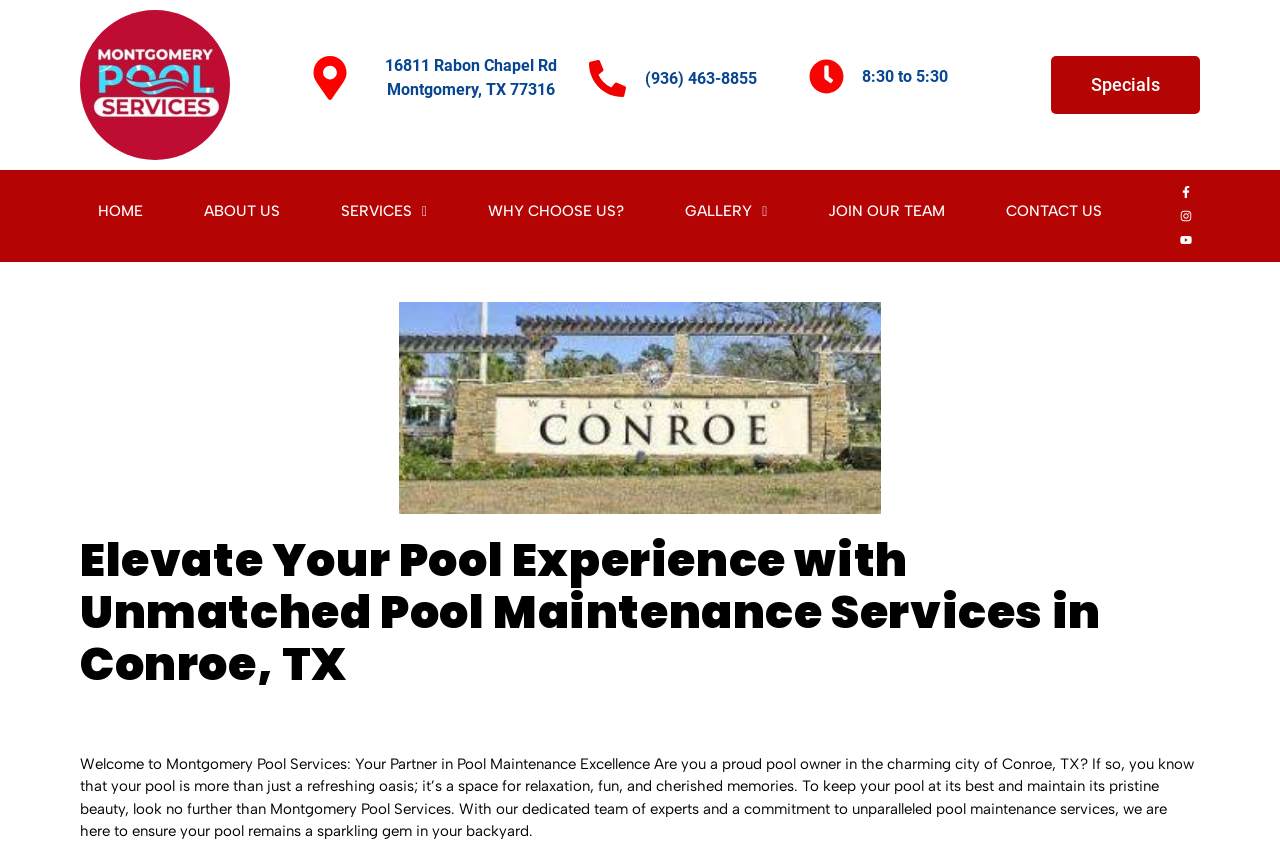How can I contact Montgomery Pool Services? From the image, respond with a single word or brief phrase.

Phone number: (936) 463-8855